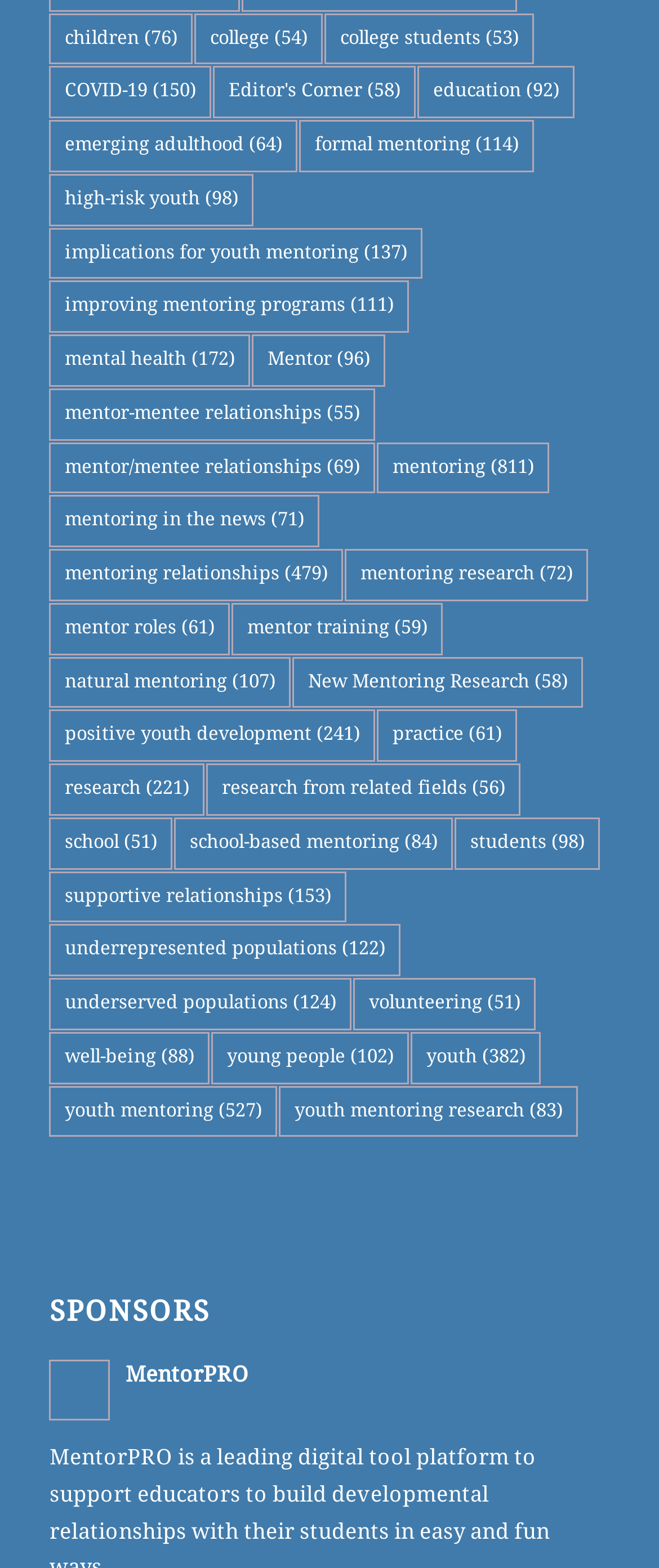Could you find the bounding box coordinates of the clickable area to complete this instruction: "Explore 'youth mentoring research'"?

[0.424, 0.692, 0.878, 0.725]